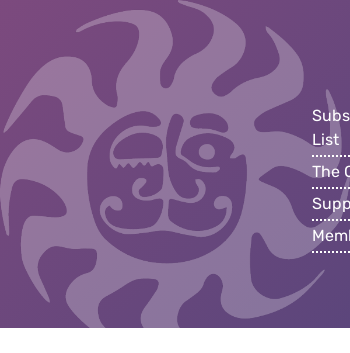Provide a one-word or short-phrase answer to the question:
What is the purpose of the links below the sun design?

User engagement